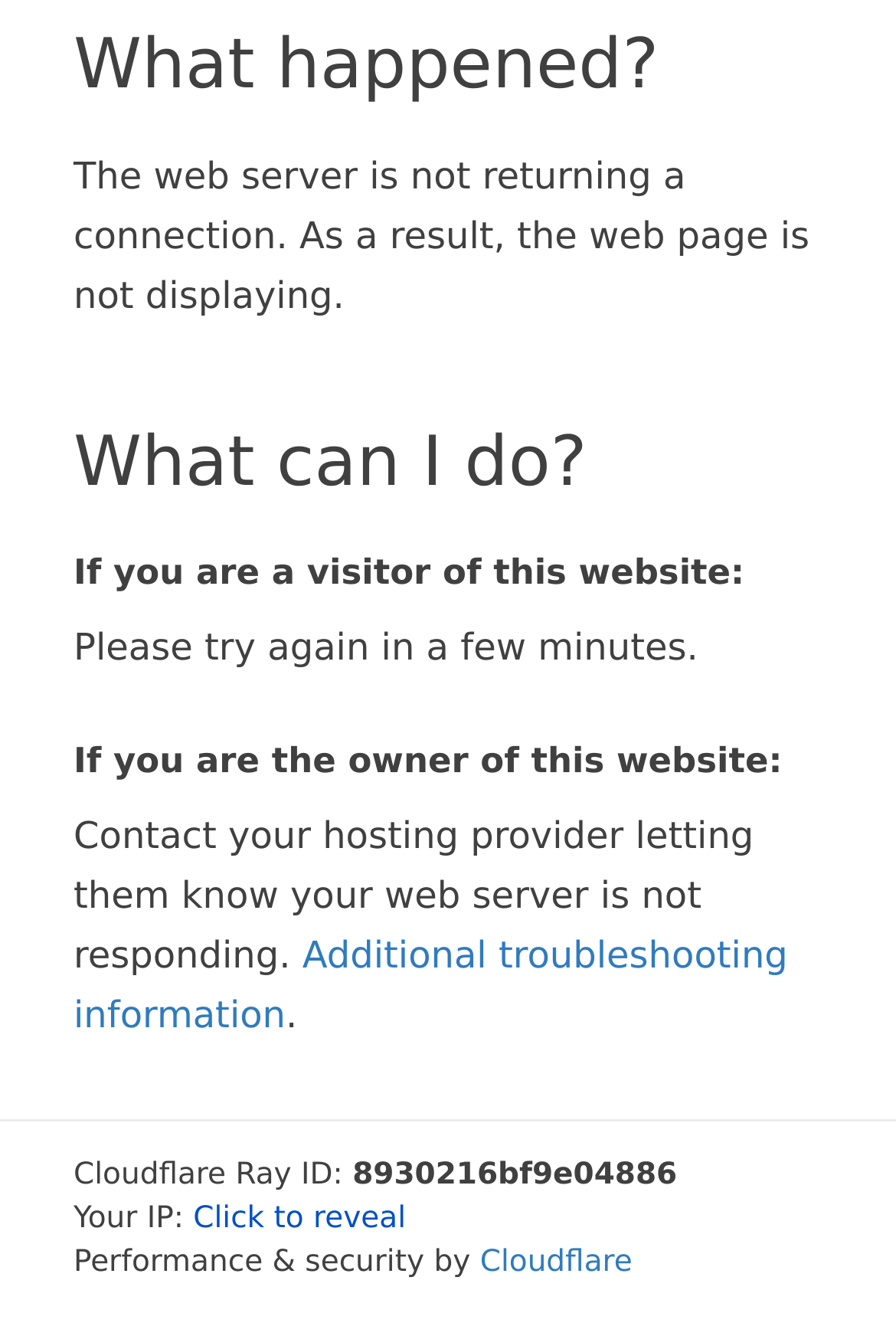What company provides performance and security for this website?
Examine the image and provide an in-depth answer to the question.

The company that provides performance and security for this website is Cloudflare, as stated in the link element with the text 'Cloudflare' and the StaticText element with the text 'Performance & security by'.